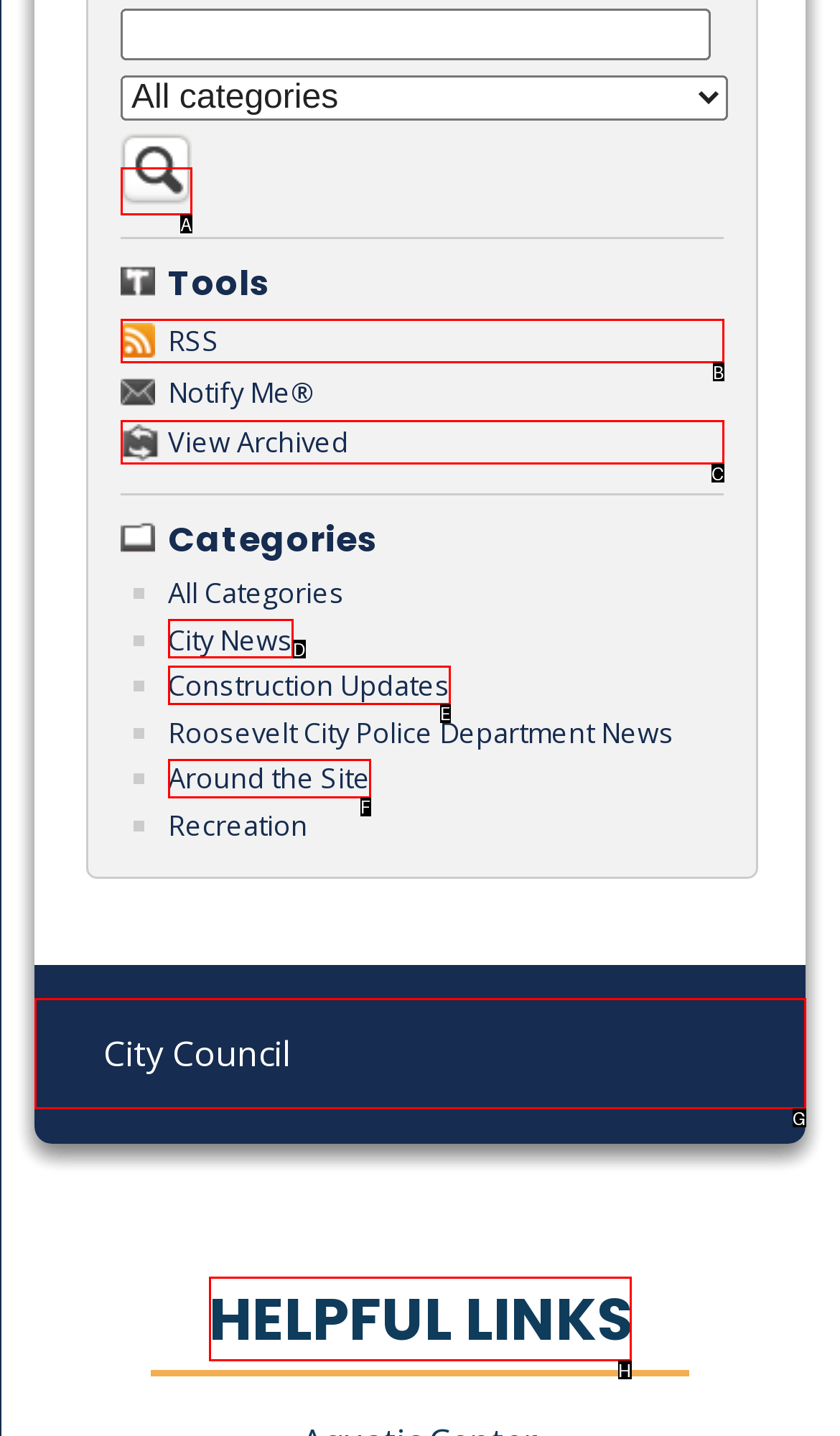From the given options, choose the HTML element that aligns with the description: Helpful Links. Respond with the letter of the selected element.

H